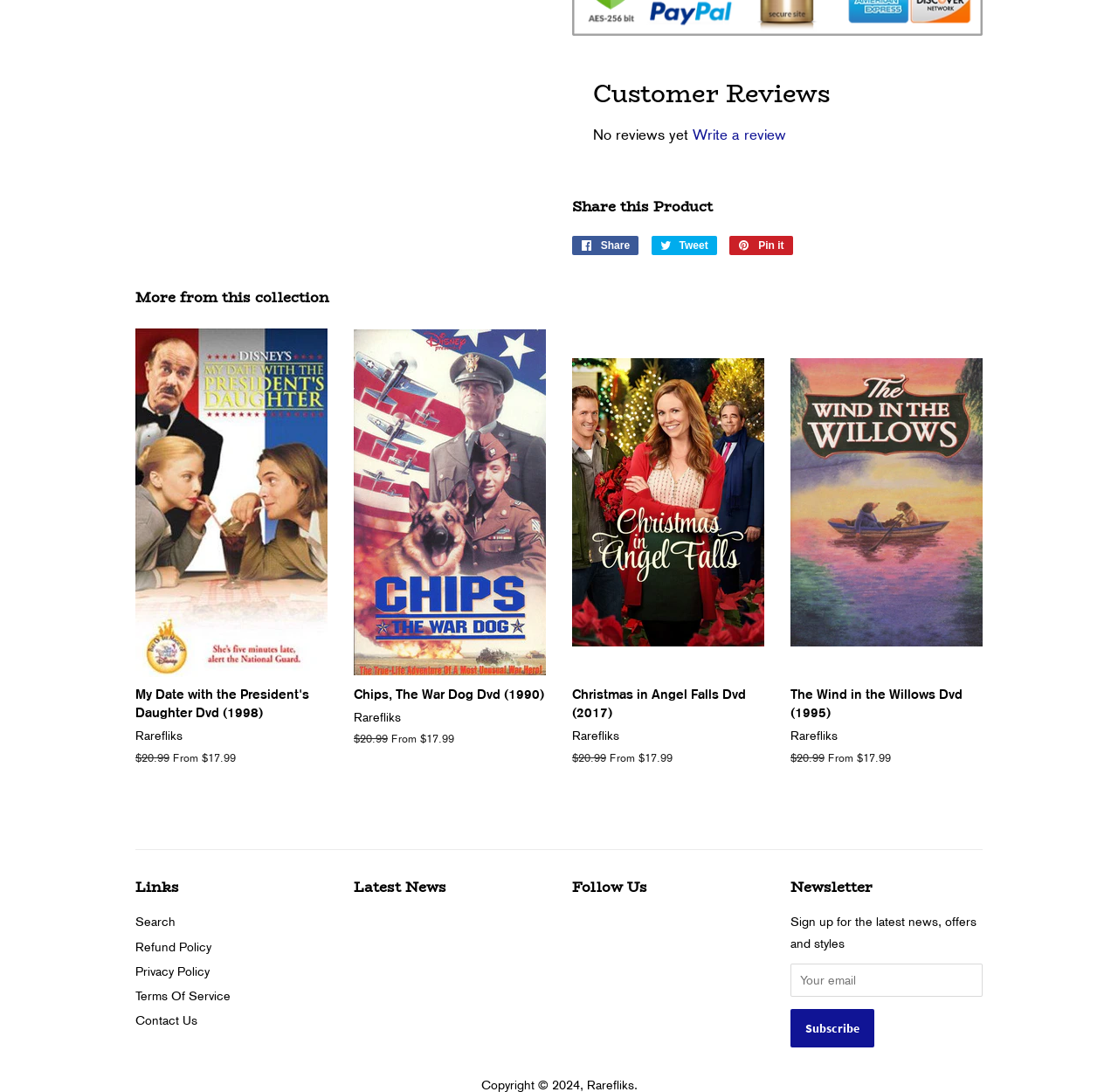Determine the bounding box coordinates of the clickable area required to perform the following instruction: "View product details of My Date with the President's Daughter Dvd". The coordinates should be represented as four float numbers between 0 and 1: [left, top, right, bottom].

[0.121, 0.3, 0.293, 0.729]